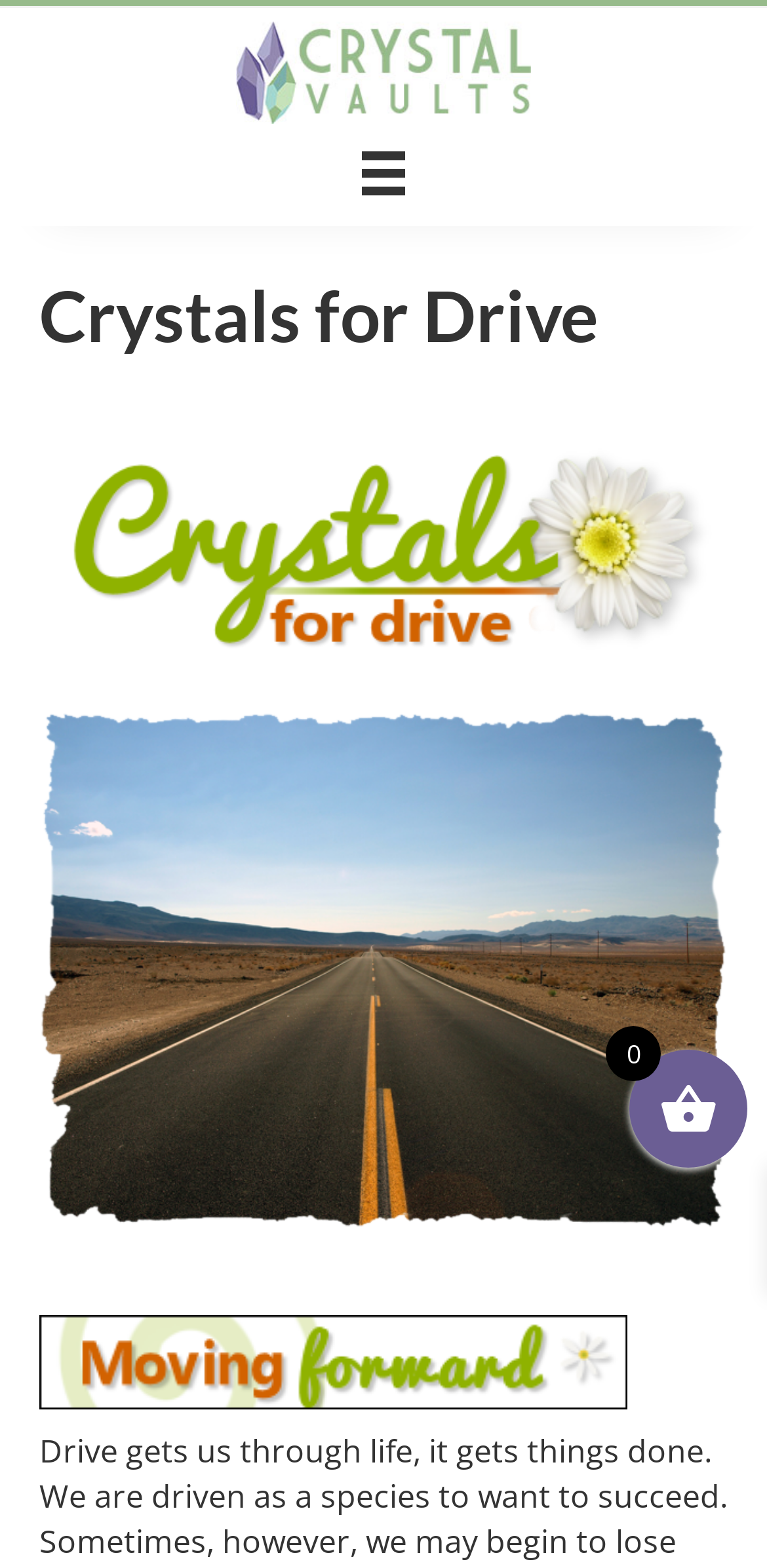How many images are there on the webpage?
Answer the question with just one word or phrase using the image.

5